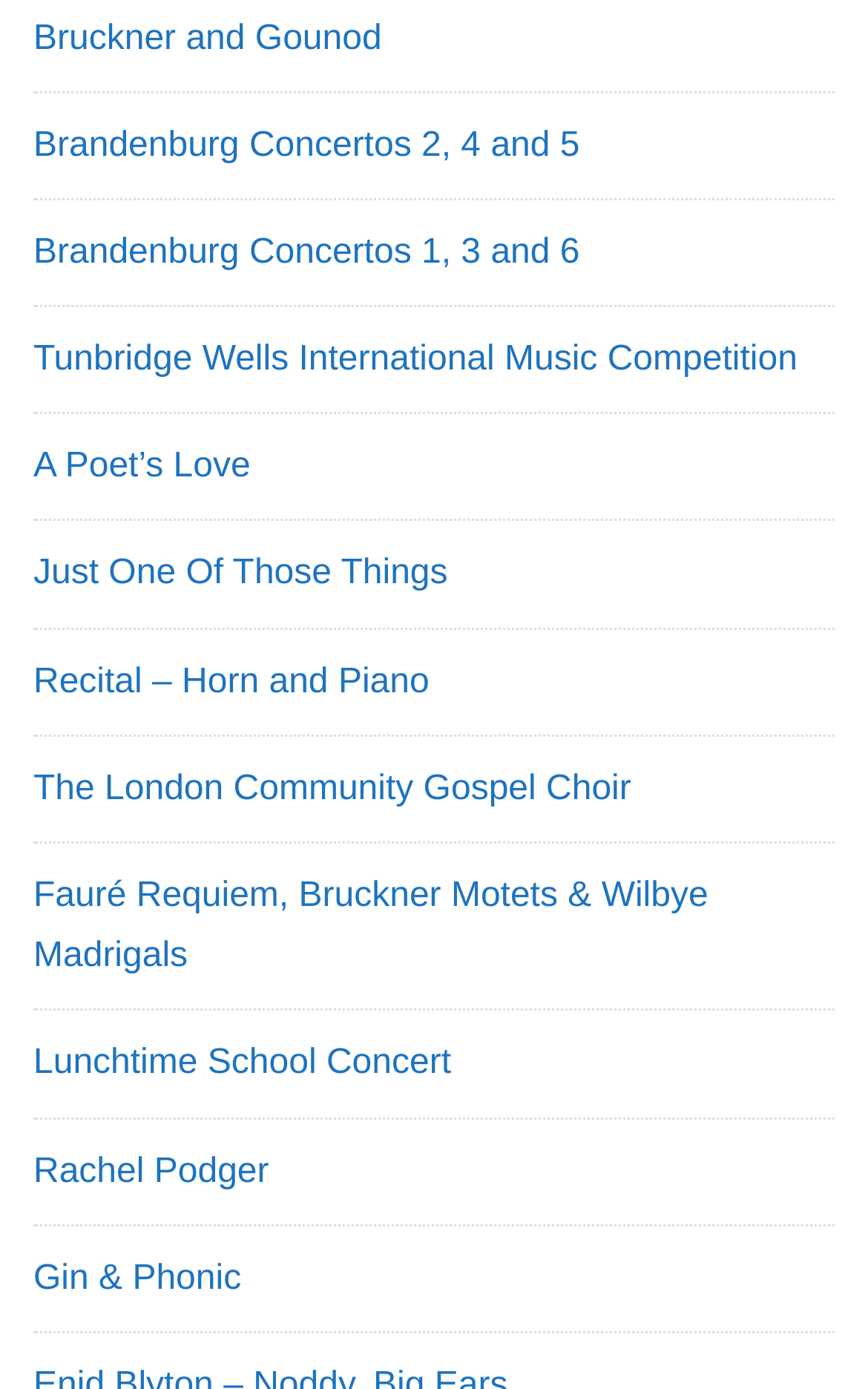Determine the bounding box for the described HTML element: "Bruckner and Gounod". Ensure the coordinates are four float numbers between 0 and 1 in the format [left, top, right, bottom].

[0.038, 0.014, 0.44, 0.041]